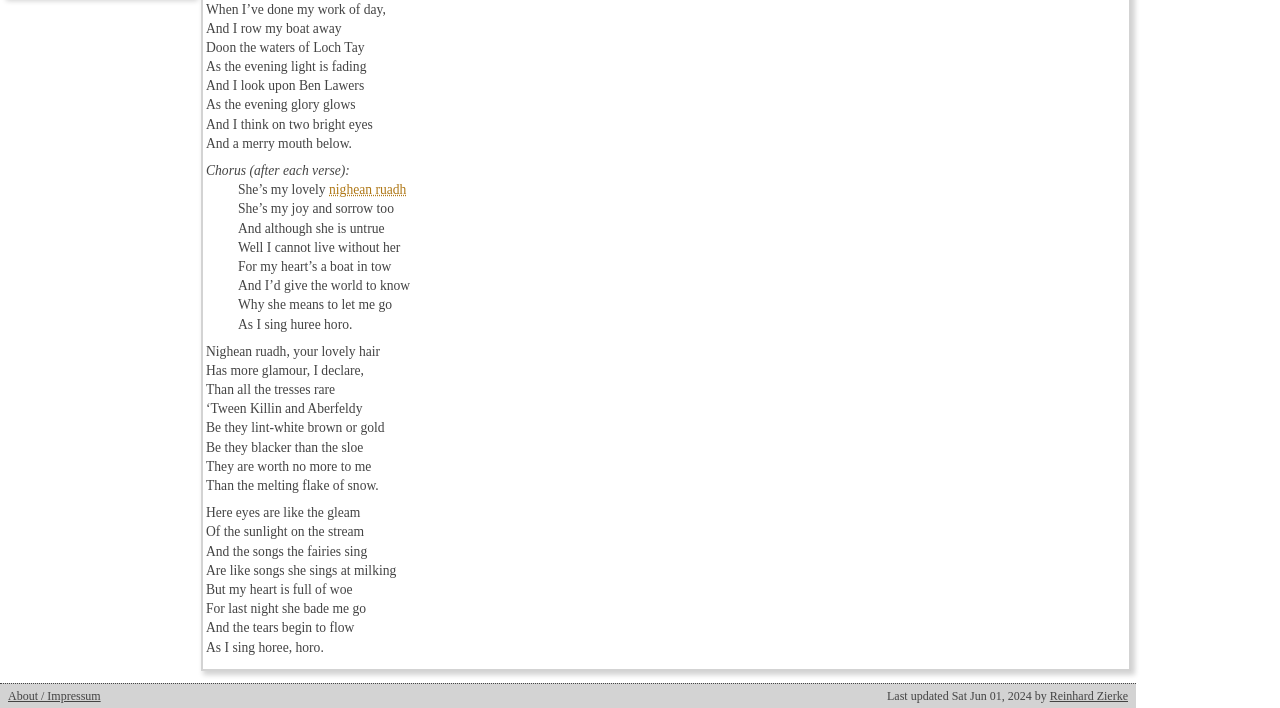Determine the bounding box for the described UI element: "About / Impressum".

[0.006, 0.973, 0.079, 0.993]